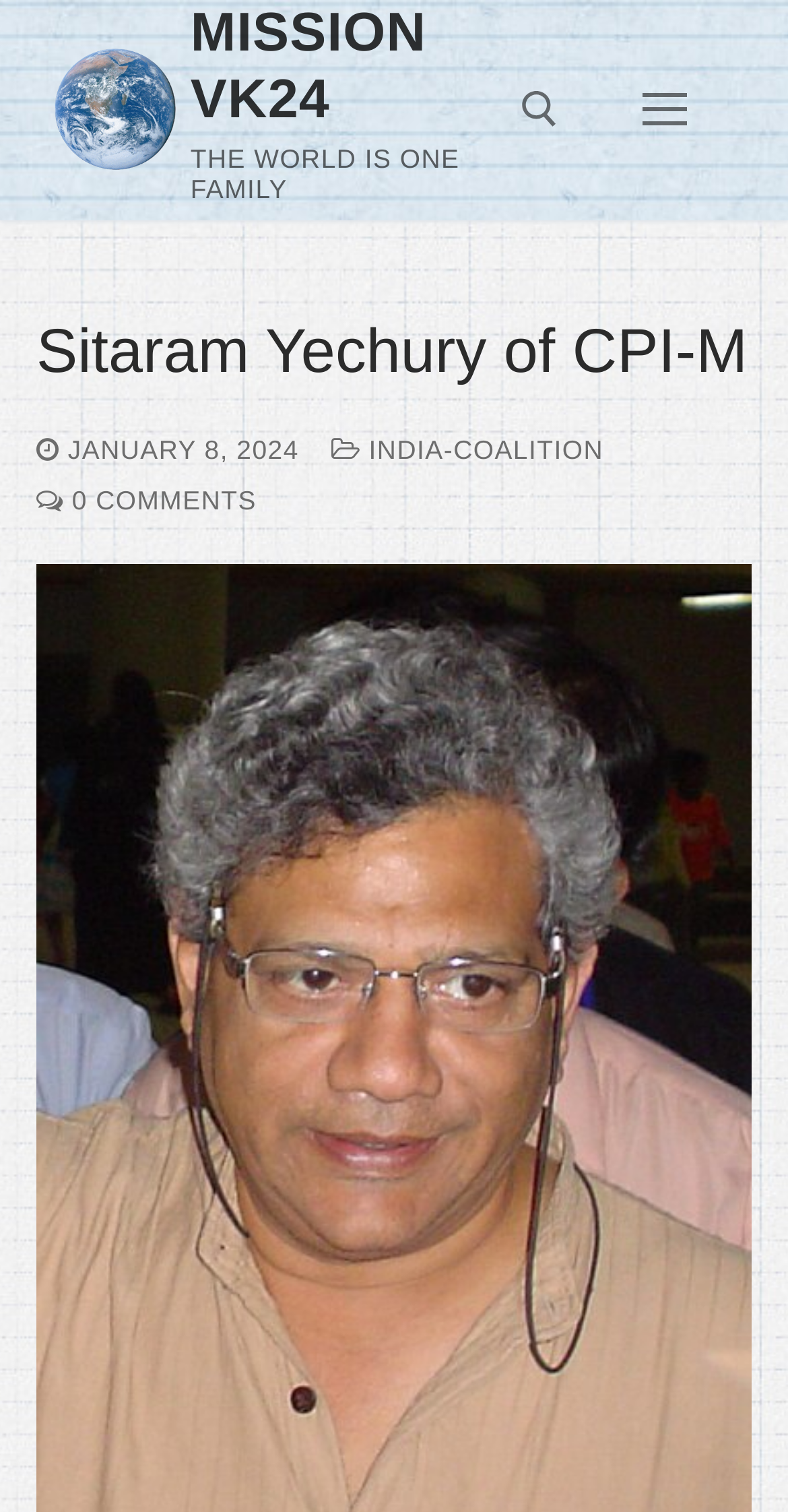Provide the bounding box coordinates of the HTML element described by the text: "INDIA-Coalition". The coordinates should be in the format [left, top, right, bottom] with values between 0 and 1.

[0.42, 0.287, 0.766, 0.307]